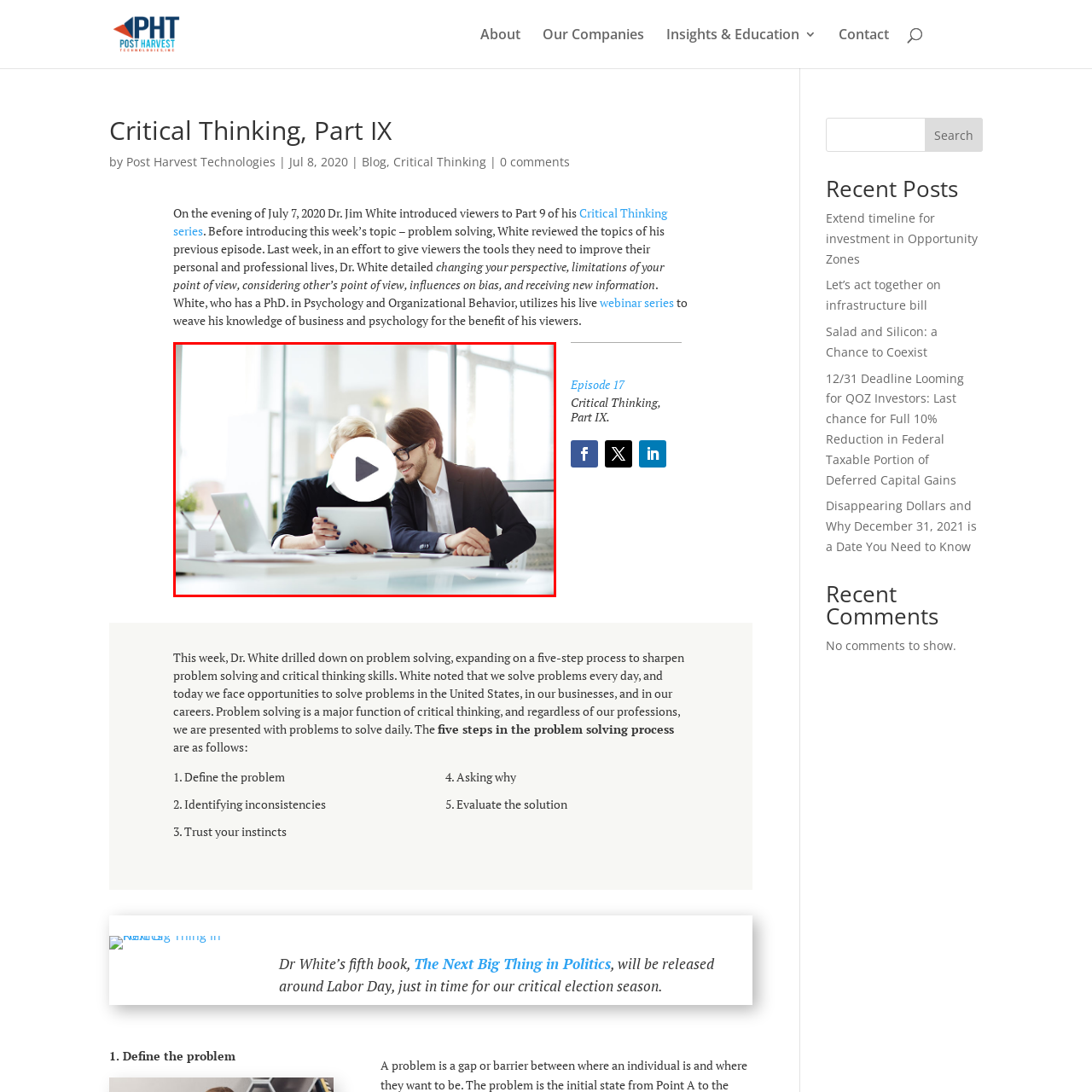Deliver a detailed explanation of the elements found in the red-marked area of the image.

The image depicts two professionals engaged in a collaborative discussion while sitting at a modern office desk. One individual, a woman with blonde hair, is focused on a tablet, while the other, a man with dark hair and glasses, leans in closely, seemingly offering insights or asking questions. The background features large windows that allow natural light to fill the space, highlighting the contemporary and open design of the office environment. This moment captures the essence of teamwork and effective communication in a professional setting, likely relating to topics discussed in the "Critical Thinking, Part IX" blog, which emphasizes problem-solving and critical thinking skills essential for success in various fields. A play button is prominently displayed on the image, suggesting it is linked to a video or webinar related to the ongoing discussion.